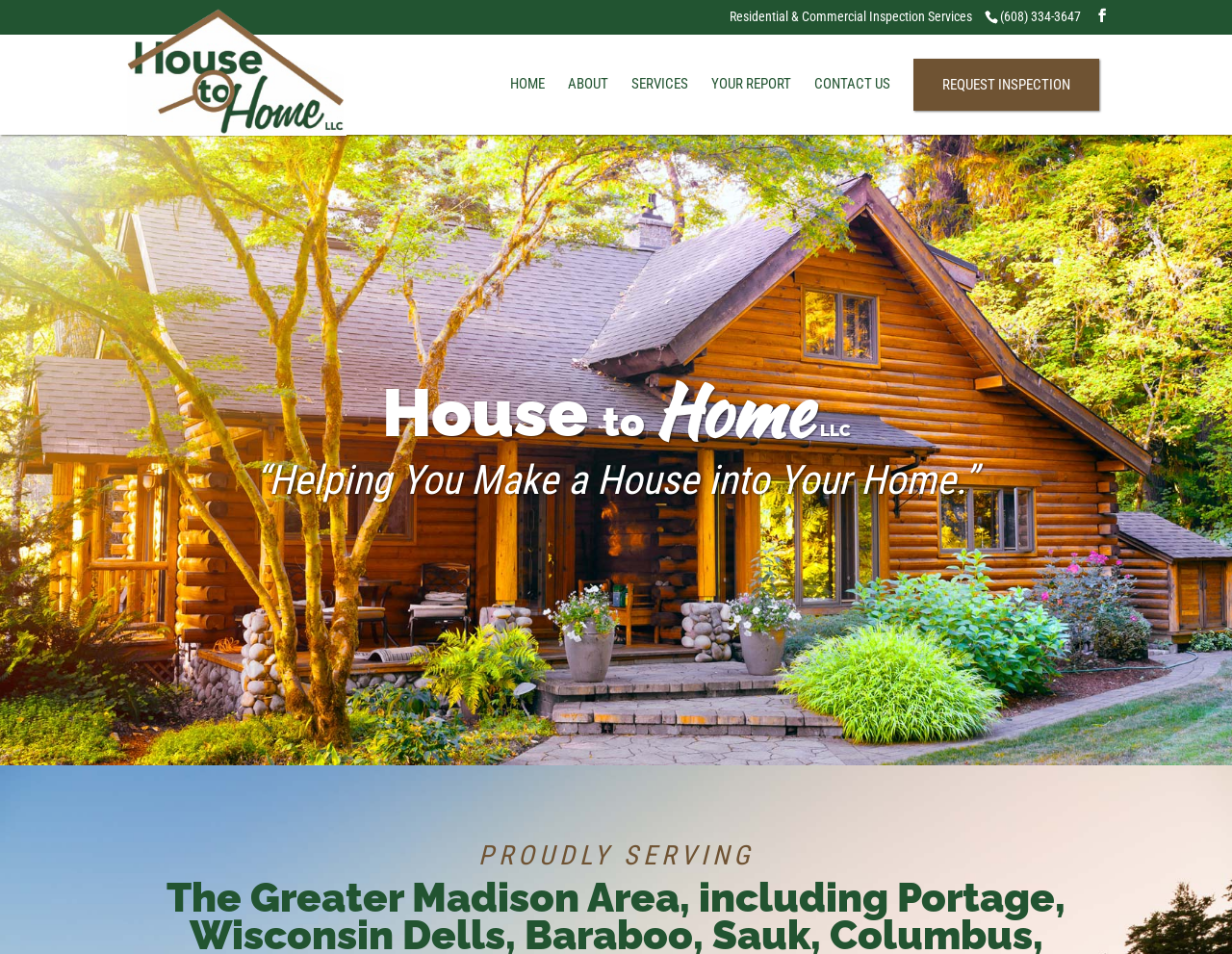Create an elaborate caption that covers all aspects of the webpage.

The webpage is about House to Home LLC, a home inspection service provider in Madison and surrounding areas. At the top, there is a logo of House To Home LLC, accompanied by a link to the company's name. Below the logo, there is a navigation menu with five links: HOME, ABOUT, SERVICES, YOUR REPORT, and CONTACT US, aligned horizontally across the page.

On the left side of the page, there is a heading that reads "House to Home LLC" followed by a subtitle "“Helping You Make a House into Your Home.”". Below this heading, there is a section that highlights the company's residential and commercial inspection services.

On the right side of the page, there is a call-to-action section with a phone number "(608) 334-3647" and a link to request an inspection. There is also a small icon, possibly a social media link, next to the phone number.

At the bottom of the page, there is a heading that reads "PROUDLY SERVING", which likely indicates the areas served by the company.